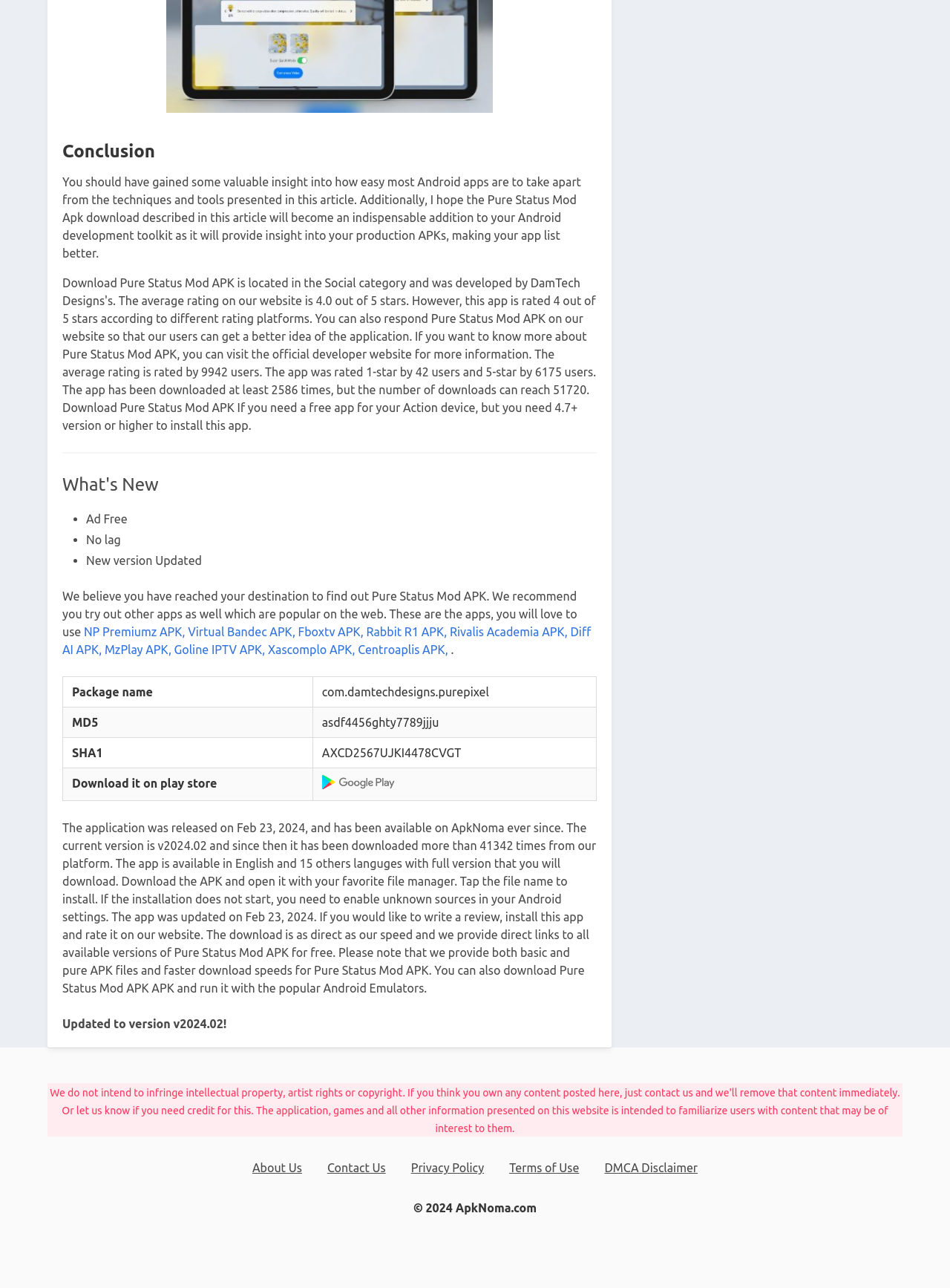Please reply with a single word or brief phrase to the question: 
What is the name of the APK file?

Pure Status Mod APK